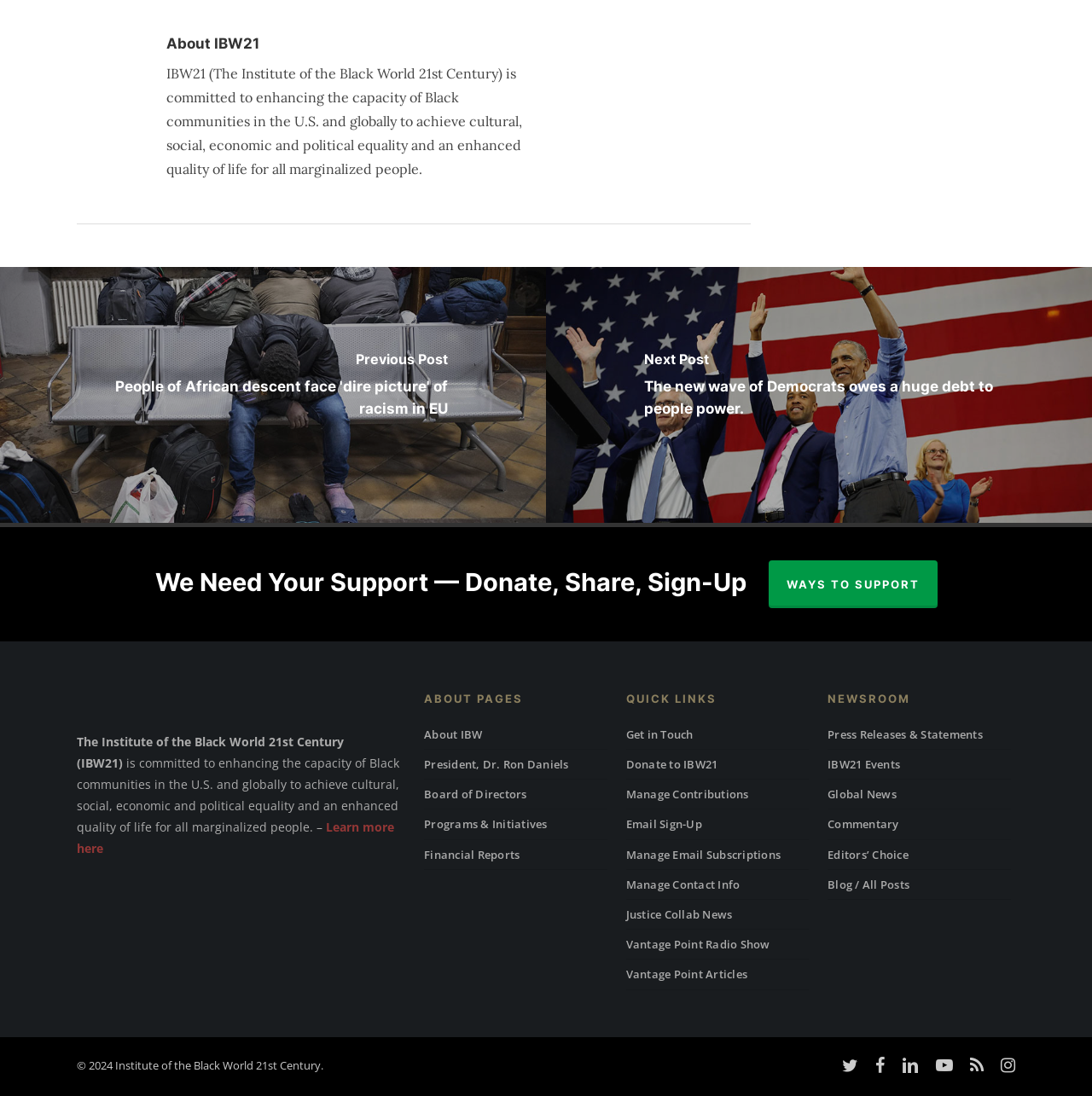Locate the bounding box coordinates of the clickable area needed to fulfill the instruction: "Learn more about IBW21".

[0.07, 0.747, 0.361, 0.781]